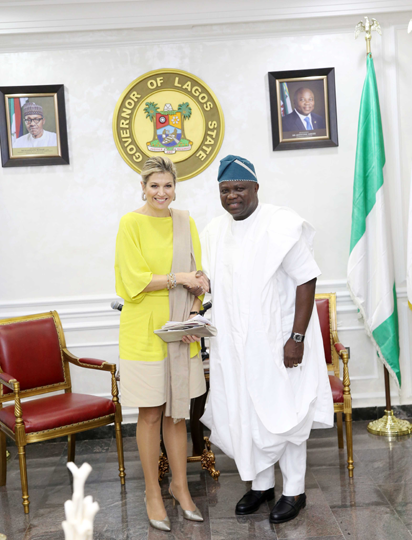Generate an in-depth description of the visual content.

In a significant diplomatic meeting, Her Majesty Queen Maxima Zorreguieta Cerruti of the Netherlands is seen shaking hands with the Governor of Lagos State, Mr. Akinwunmi Ambode. The image captures the moment during her courtesy visit on Tuesday, October 31, 2017, held at the Lagos House in Ikeja. Queen Maxima, dressed in a vibrant yellow outfit, exudes warmth and approachability as she engages with Governor Ambode, who is elegantly attired in traditional Nigerian attire. Behind them, the emblem of Lagos State is prominently displayed, alongside framed portraits of notable figures, signifying the formal setting of their meeting. This visit was part of Queen Maxima's efforts to advocate for financial inclusion to alleviate poverty and promote equitable economic growth in Nigeria.